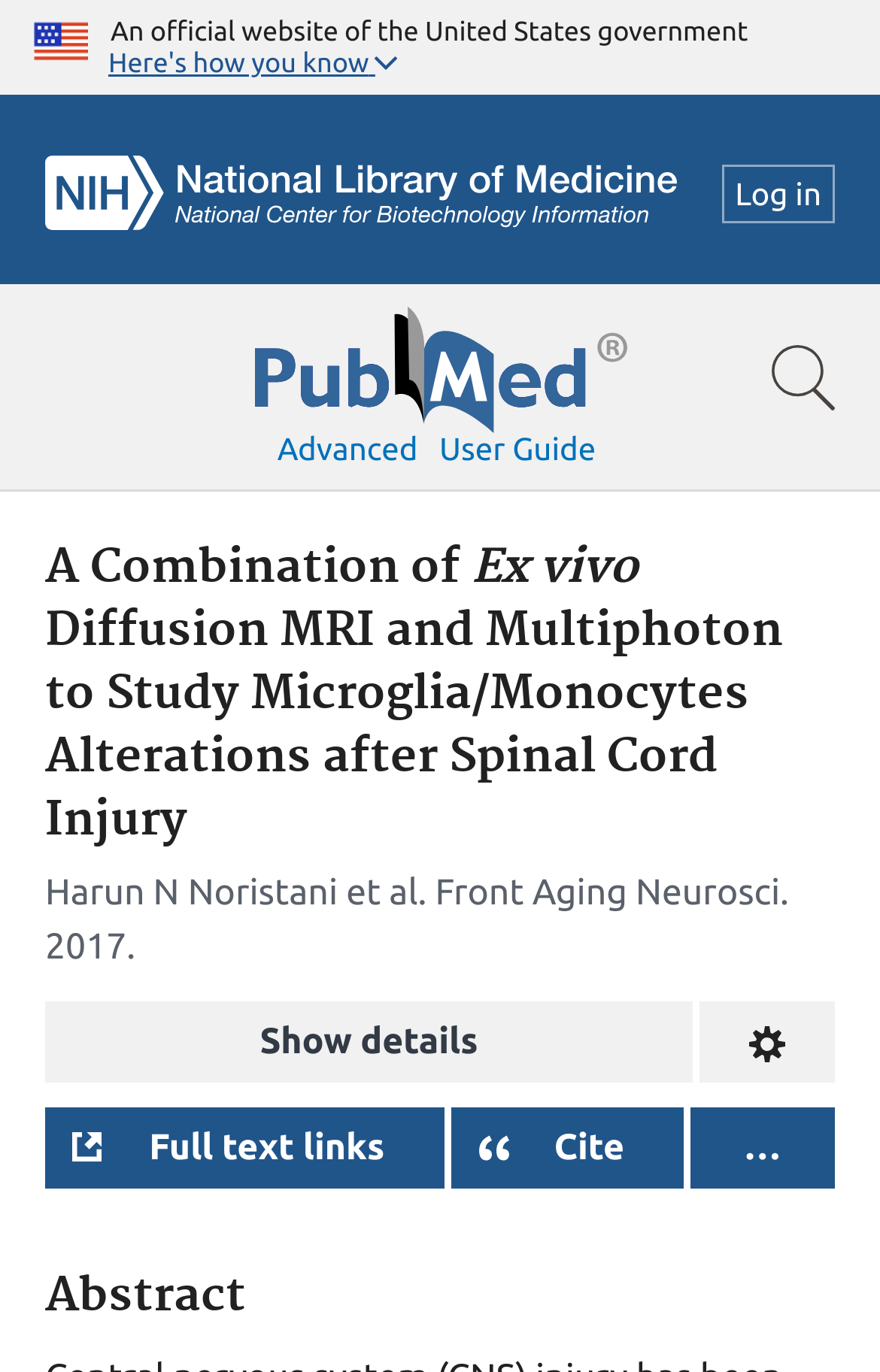Give a succinct answer to this question in a single word or phrase: 
What is the publication date?

2017